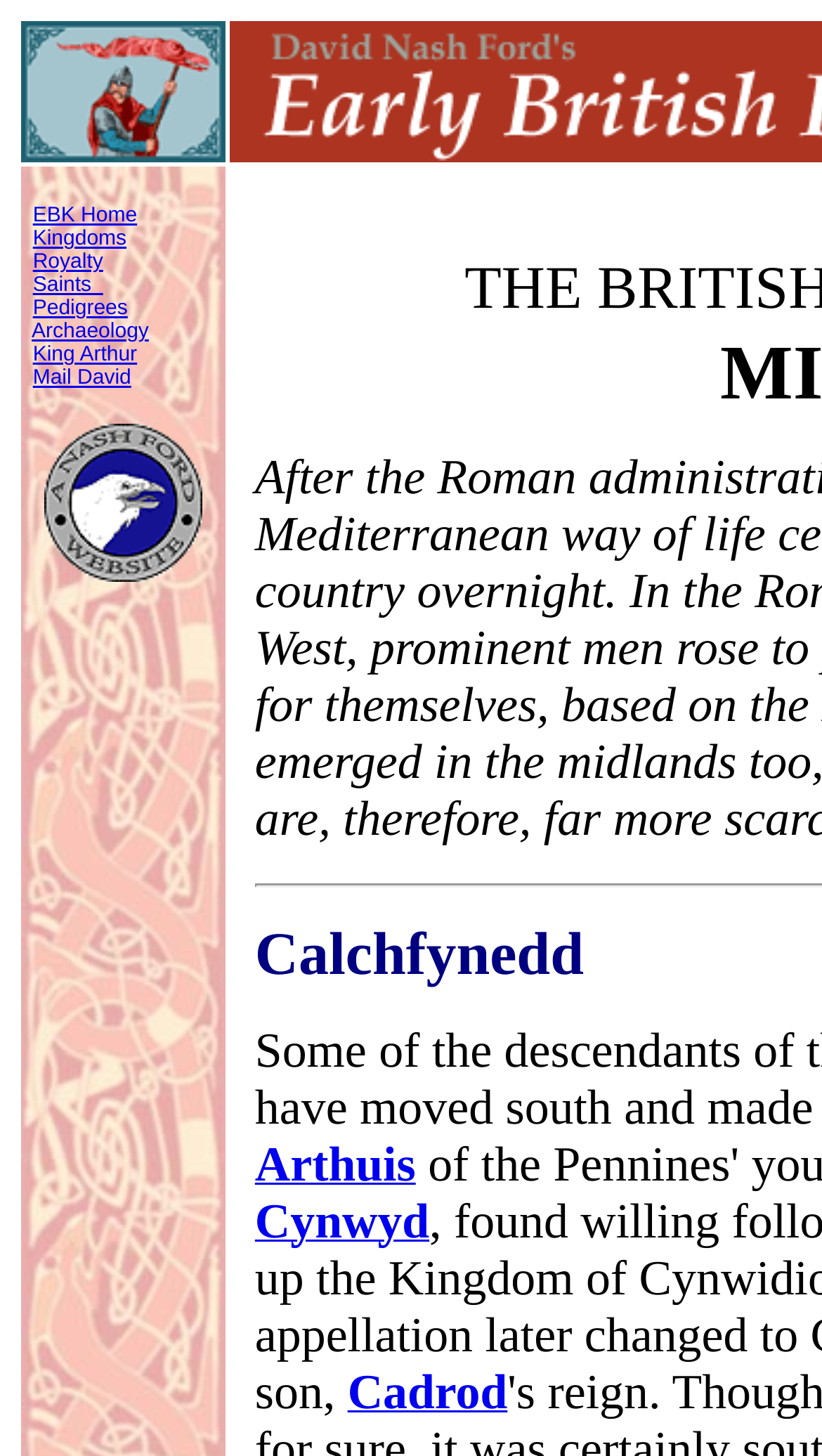Identify the coordinates of the bounding box for the element described below: "#responsibletourism". Return the coordinates as four float numbers between 0 and 1: [left, top, right, bottom].

None